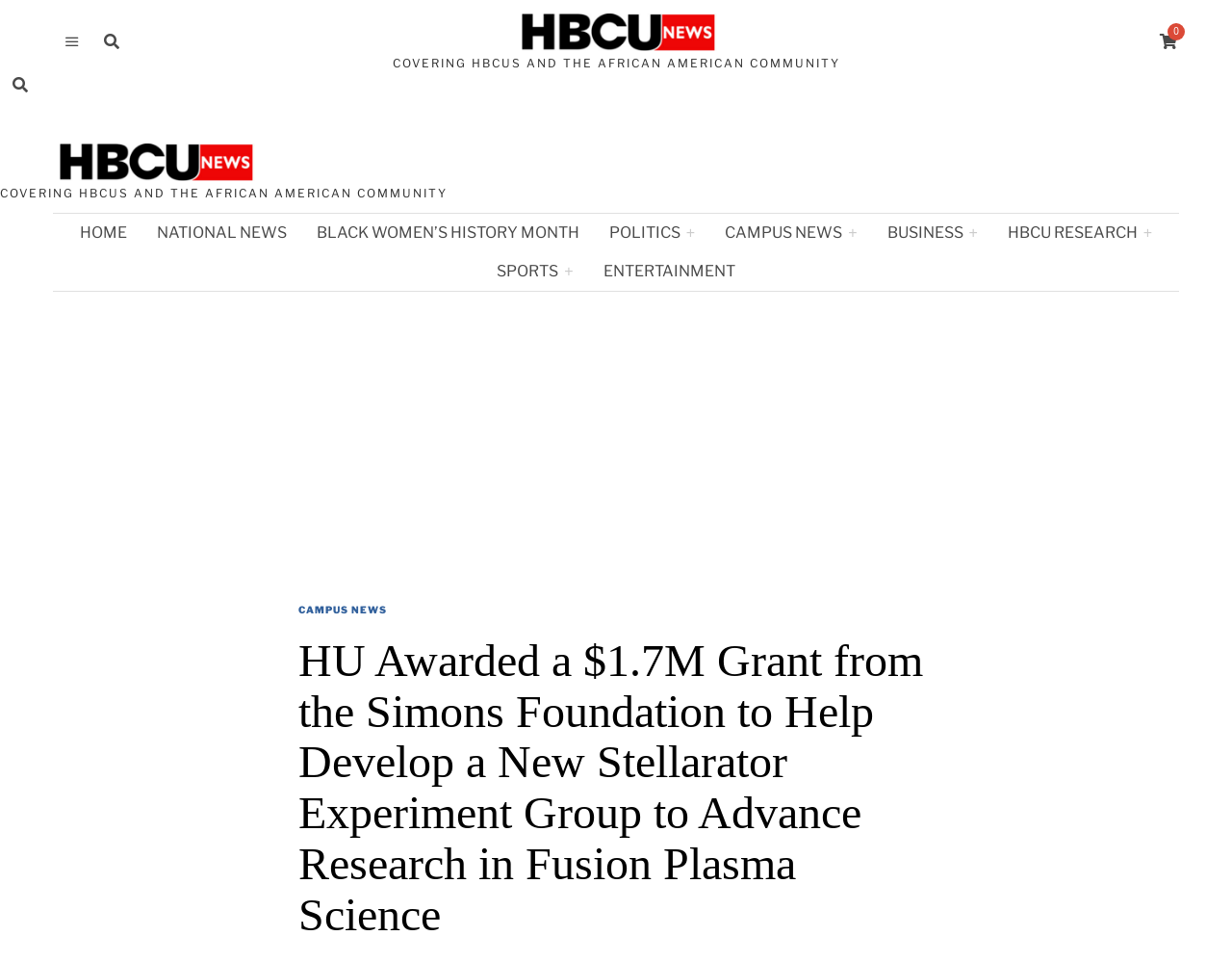Given the description of the UI element: "Black Women’s History Month", predict the bounding box coordinates in the form of [left, top, right, bottom], with each value being a float between 0 and 1.

[0.246, 0.222, 0.481, 0.262]